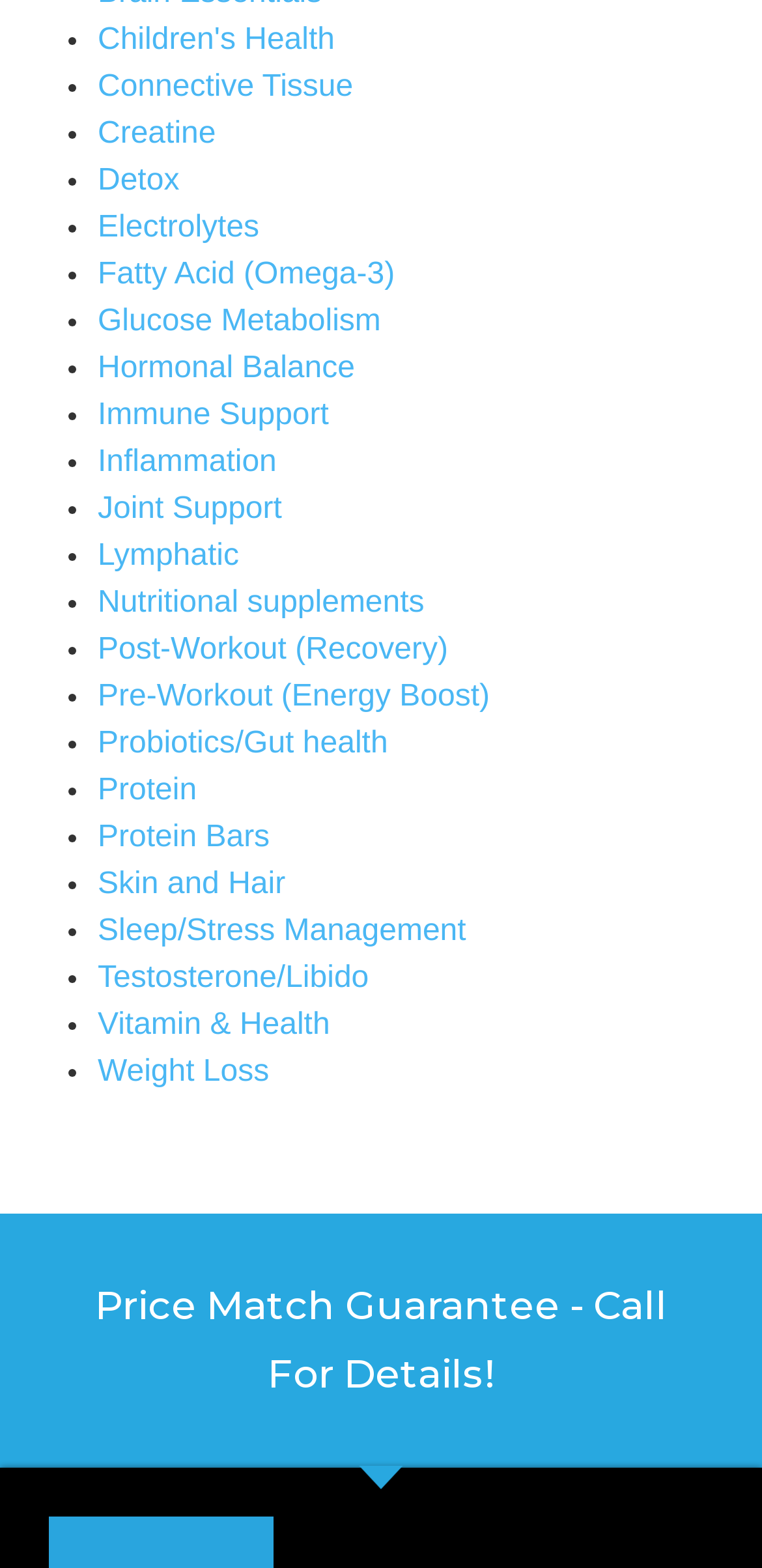What is the guarantee mentioned on the webpage?
Provide a fully detailed and comprehensive answer to the question.

The guarantee mentioned on the webpage is the 'Price Match Guarantee' because there is a heading element with OCR text 'Price Match Guarantee - Call For Details!' and a bounding box coordinate of [0.077, 0.811, 0.923, 0.899].